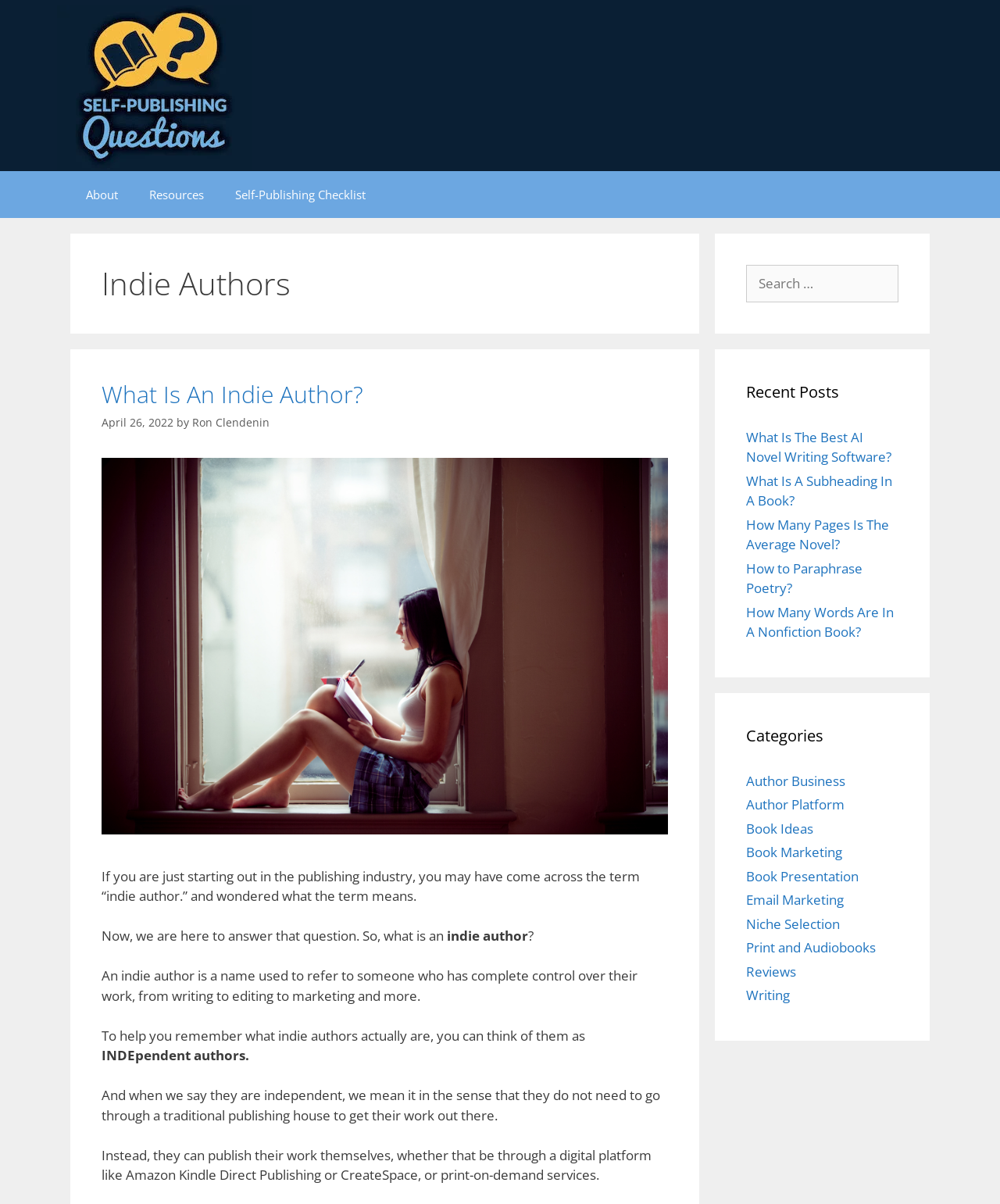From the given element description: "Self-Publishing Checklist", find the bounding box for the UI element. Provide the coordinates as four float numbers between 0 and 1, in the order [left, top, right, bottom].

[0.22, 0.142, 0.381, 0.181]